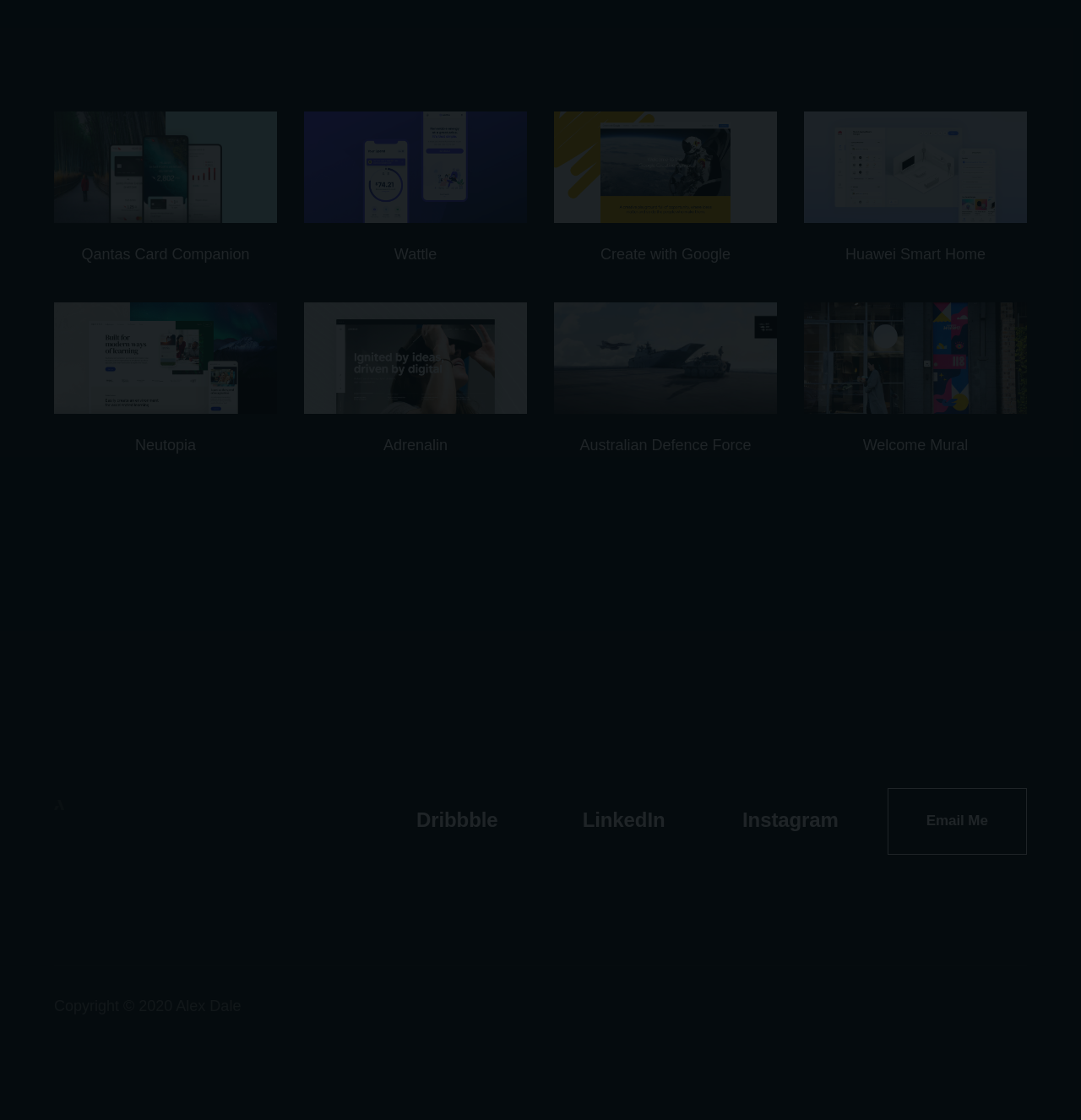Please pinpoint the bounding box coordinates for the region I should click to adhere to this instruction: "Visit Huawei Smart Home".

[0.782, 0.219, 0.912, 0.234]